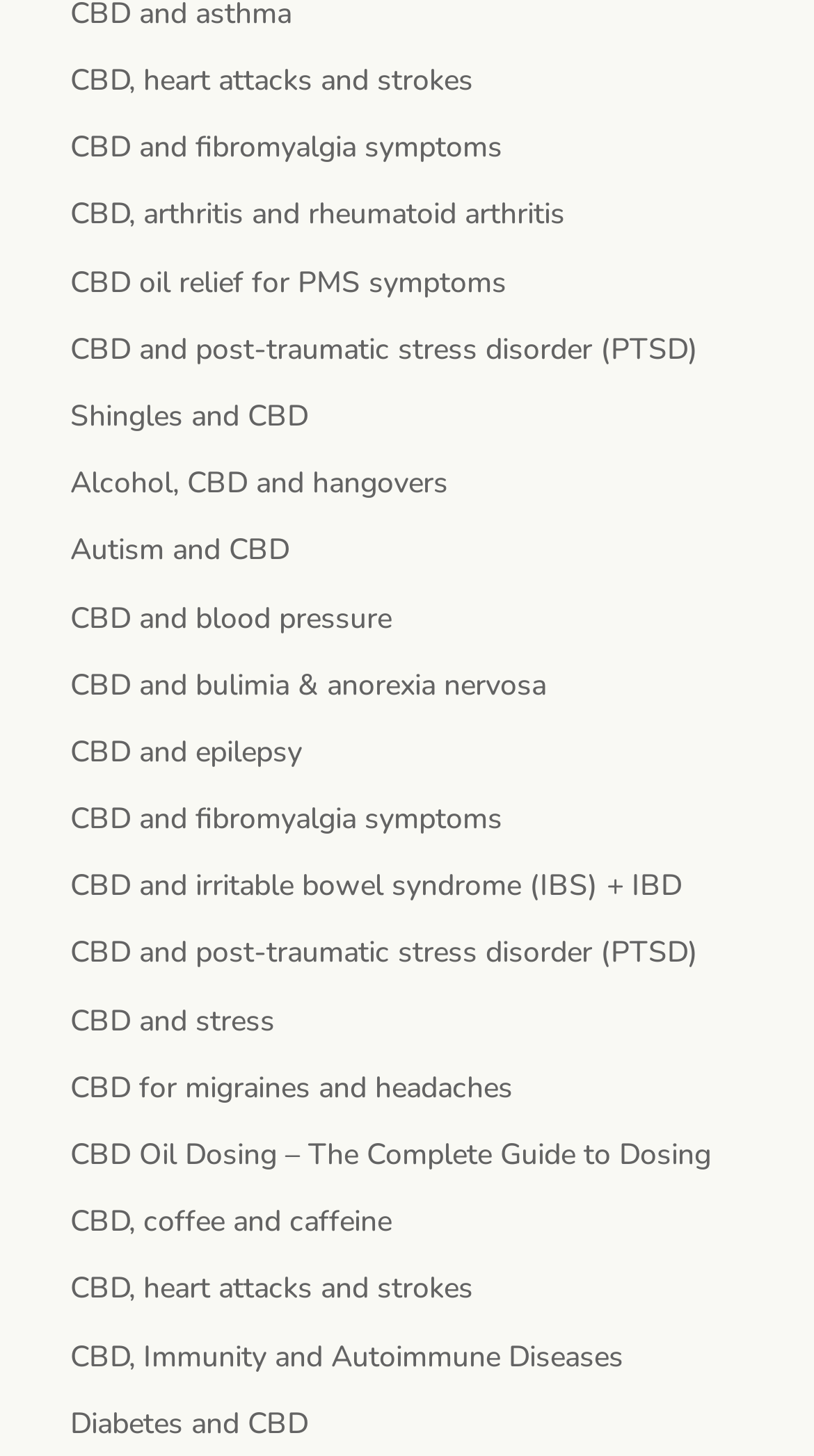Use a single word or phrase to answer the question: 
What is the topic of the first link?

CBD, heart attacks and strokes